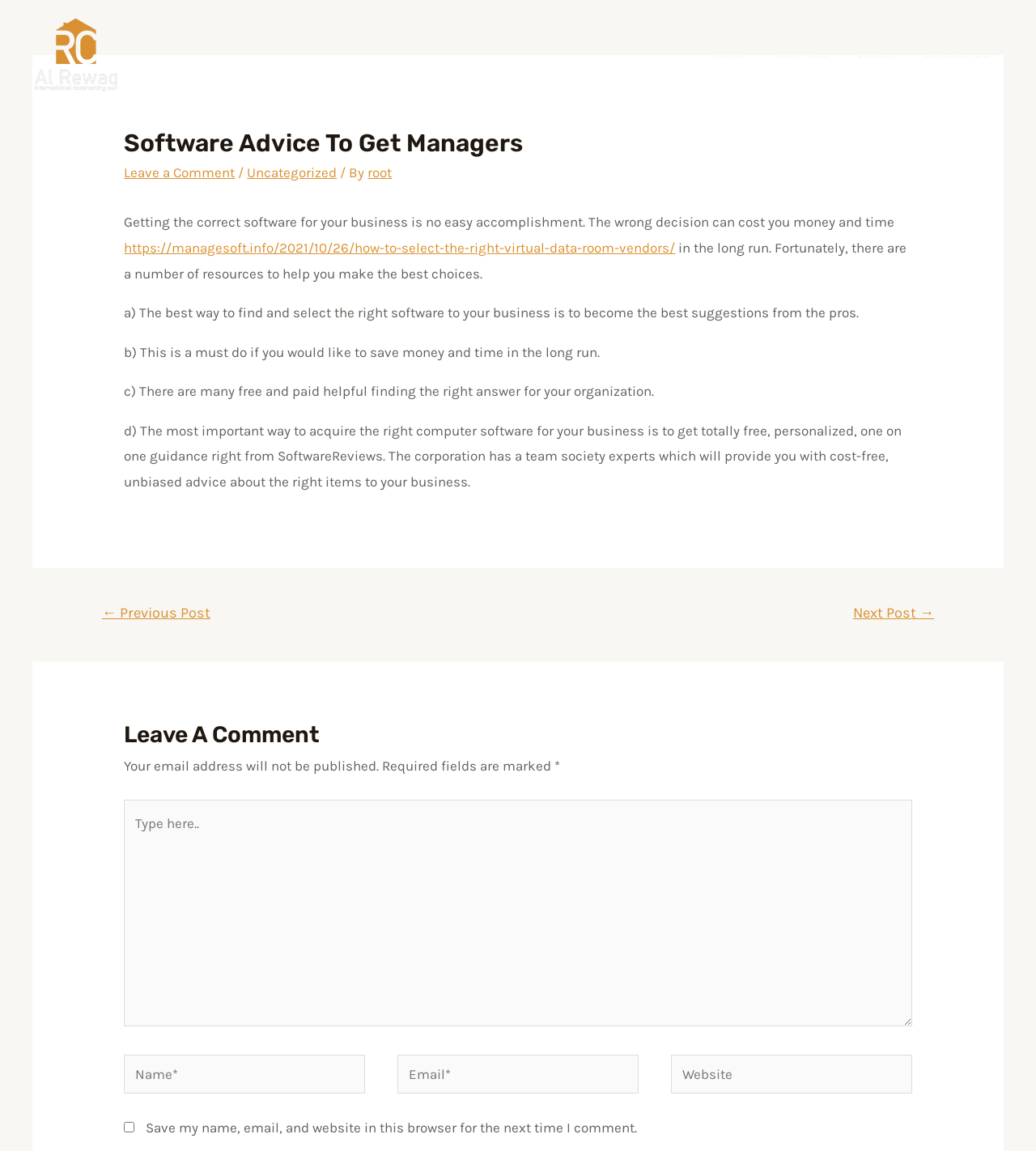Provide the bounding box coordinates of the HTML element this sentence describes: "Leave a Comment".

[0.12, 0.143, 0.227, 0.157]